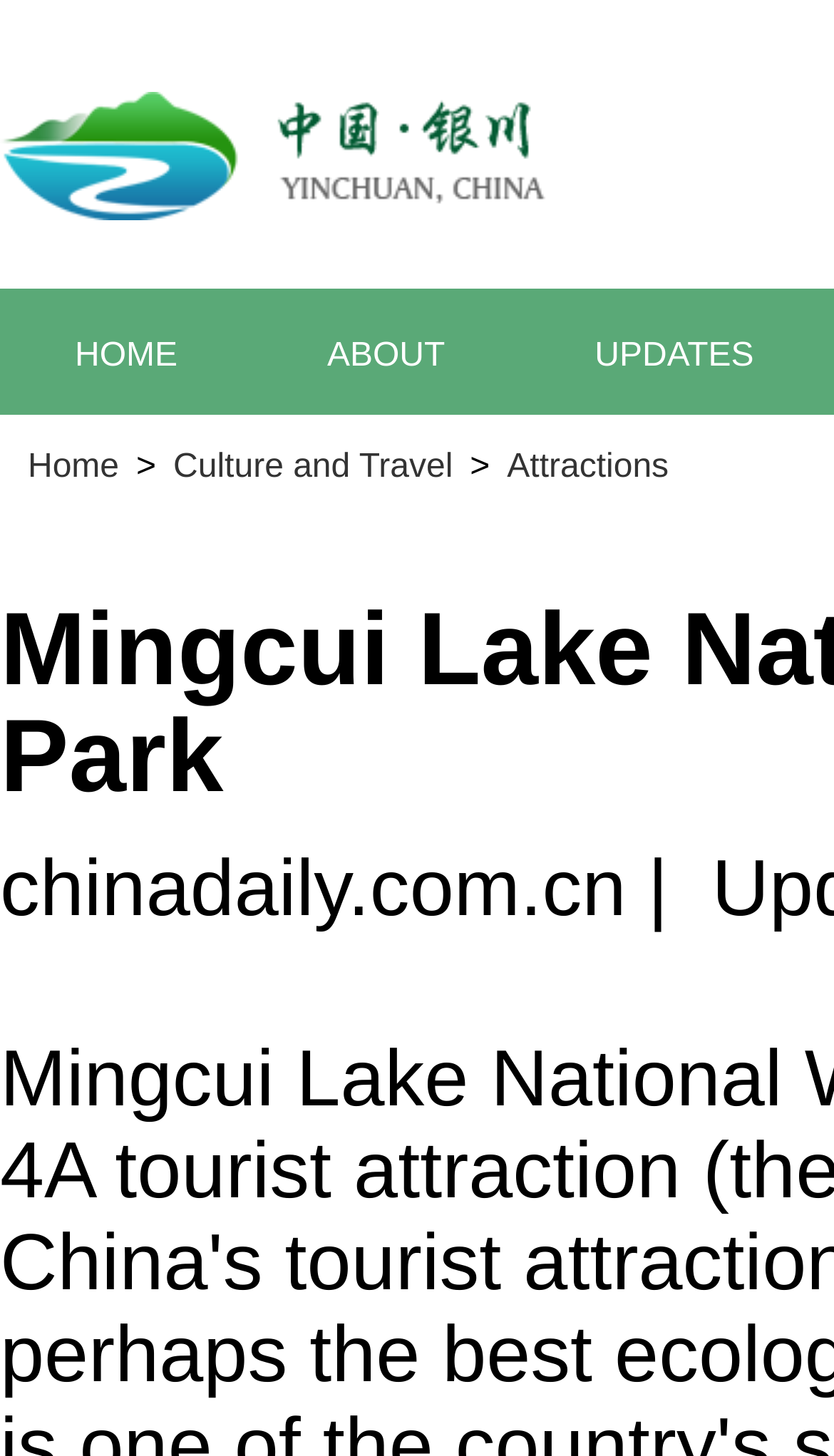Locate the bounding box coordinates of the UI element described by: "Attractions". The bounding box coordinates should consist of four float numbers between 0 and 1, i.e., [left, top, right, bottom].

[0.608, 0.308, 0.802, 0.333]